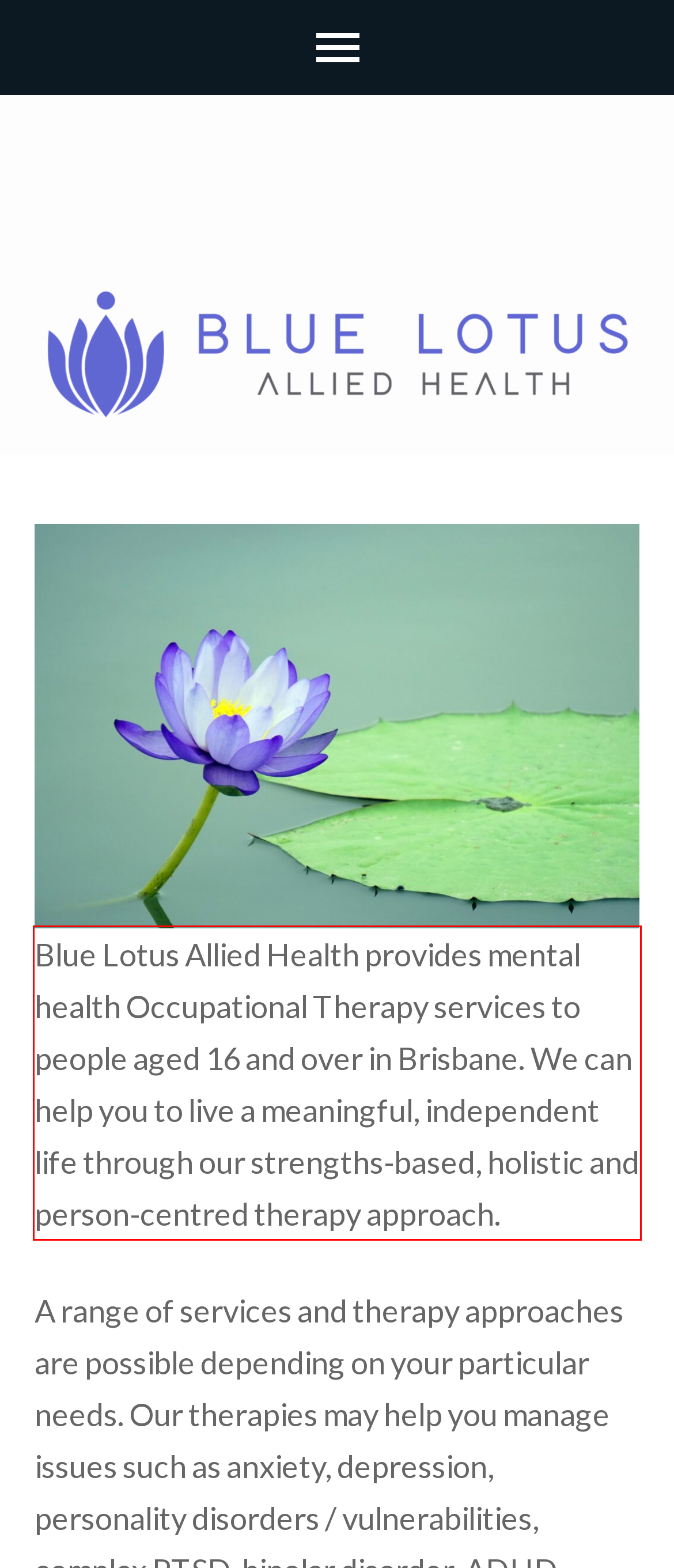Identify the text inside the red bounding box on the provided webpage screenshot by performing OCR.

Blue Lotus Allied Health provides mental health Occupational Therapy services to people aged 16 and over in Brisbane. We can help you to live a meaningful, independent life through our strengths-based, holistic and person-centred therapy approach.